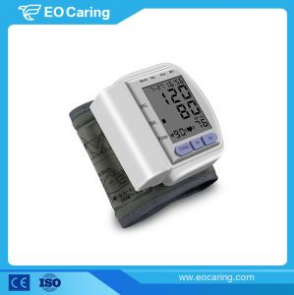Provide a thorough description of what you see in the image.

The image showcases a Digital Wrist Blood Pressure Monitor, a sleek and user-friendly device designed for easy monitoring of blood pressure at home or on the go. Its modern design features a clear digital display that presents vital readings such as systolic and diastolic pressure, along with pulse rate. The device is equipped with a comfortable wrist cuff, ensuring a snug fit for accurate measurements. This innovative health tool is particularly beneficial for individuals managing blood pressure conditions, offering convenience and reliability for daily health assessment. The branding on the device indicates it is from a trusted manufacturer, EO Caring, underscoring its quality and effectiveness in personal healthcare management.